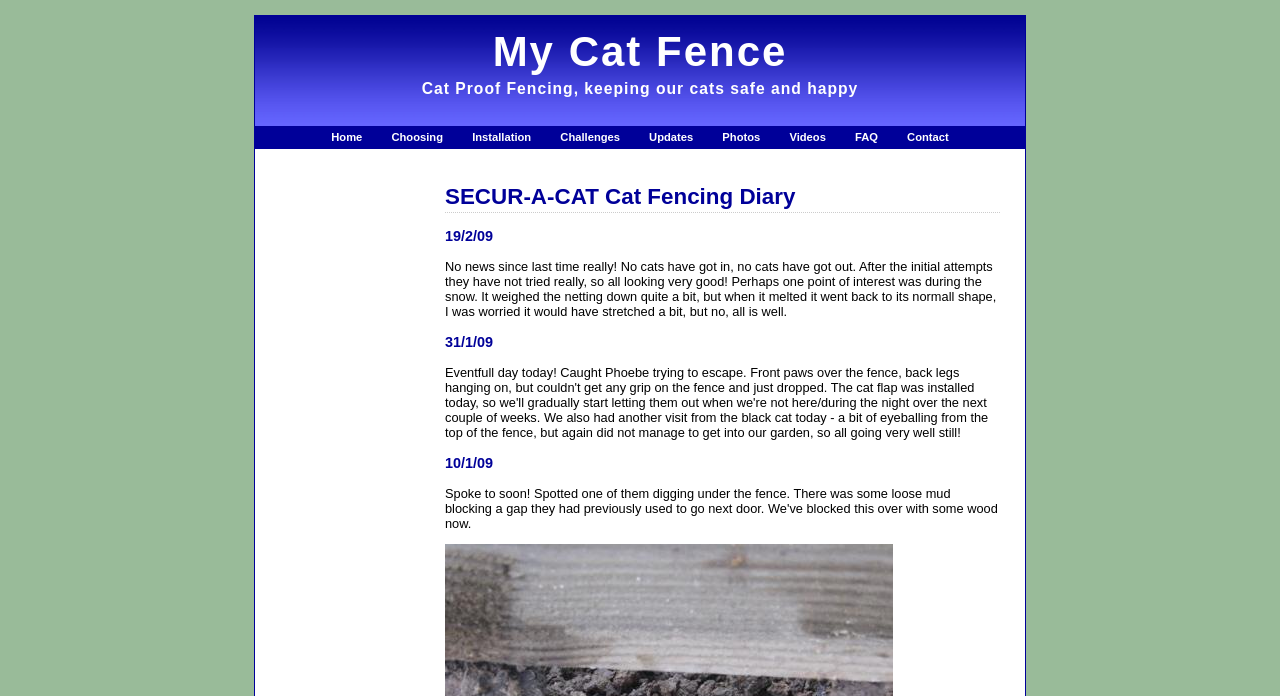Can you look at the image and give a comprehensive answer to the question:
What type of content is presented in the main section of the webpage?

The main section of the webpage appears to be a diary or blog, with dated entries describing the author's experiences and observations about the cat fencing system.